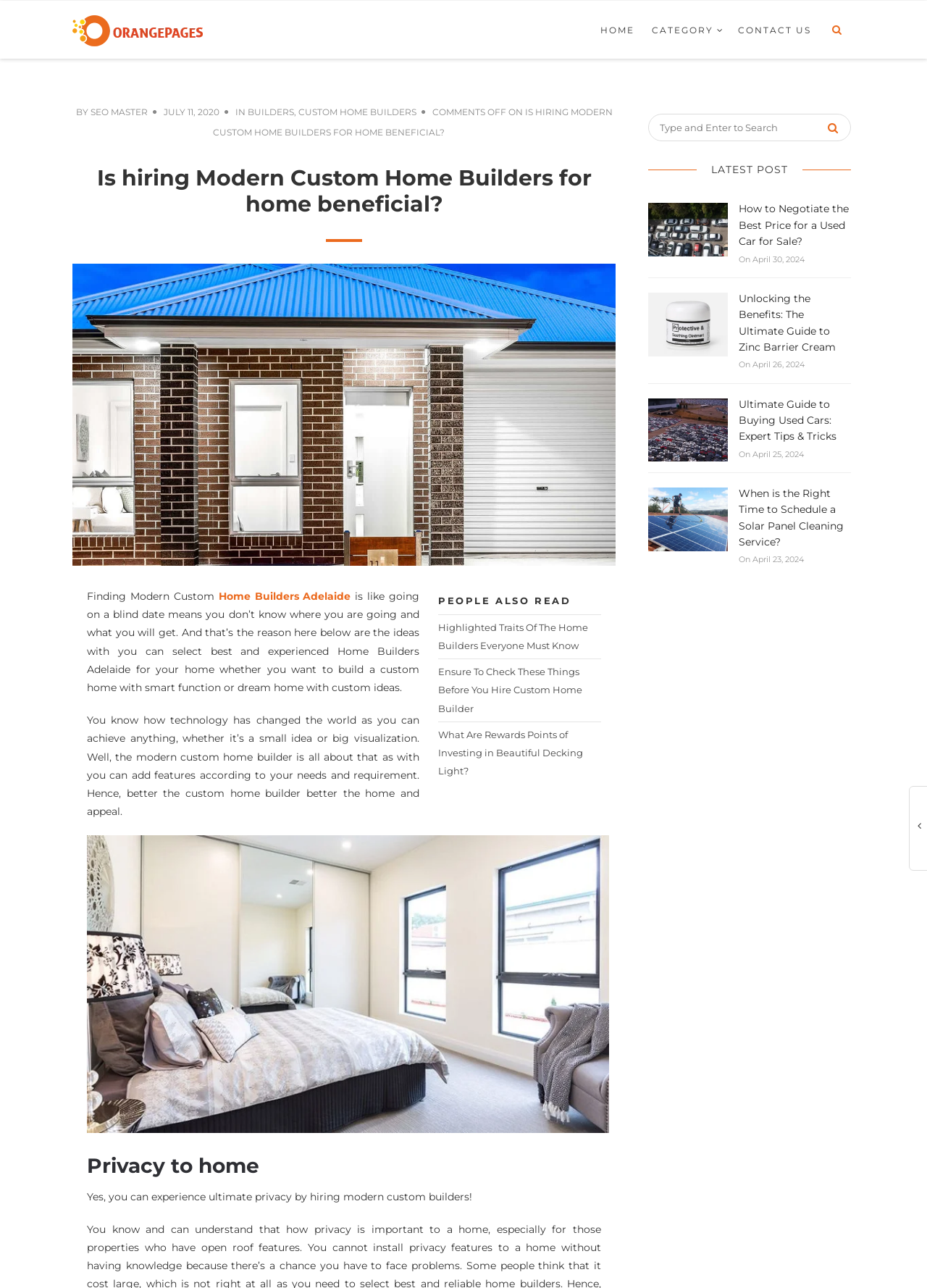What is the date of the last 'LATEST POST'? Look at the image and give a one-word or short phrase answer.

April 30, 2024